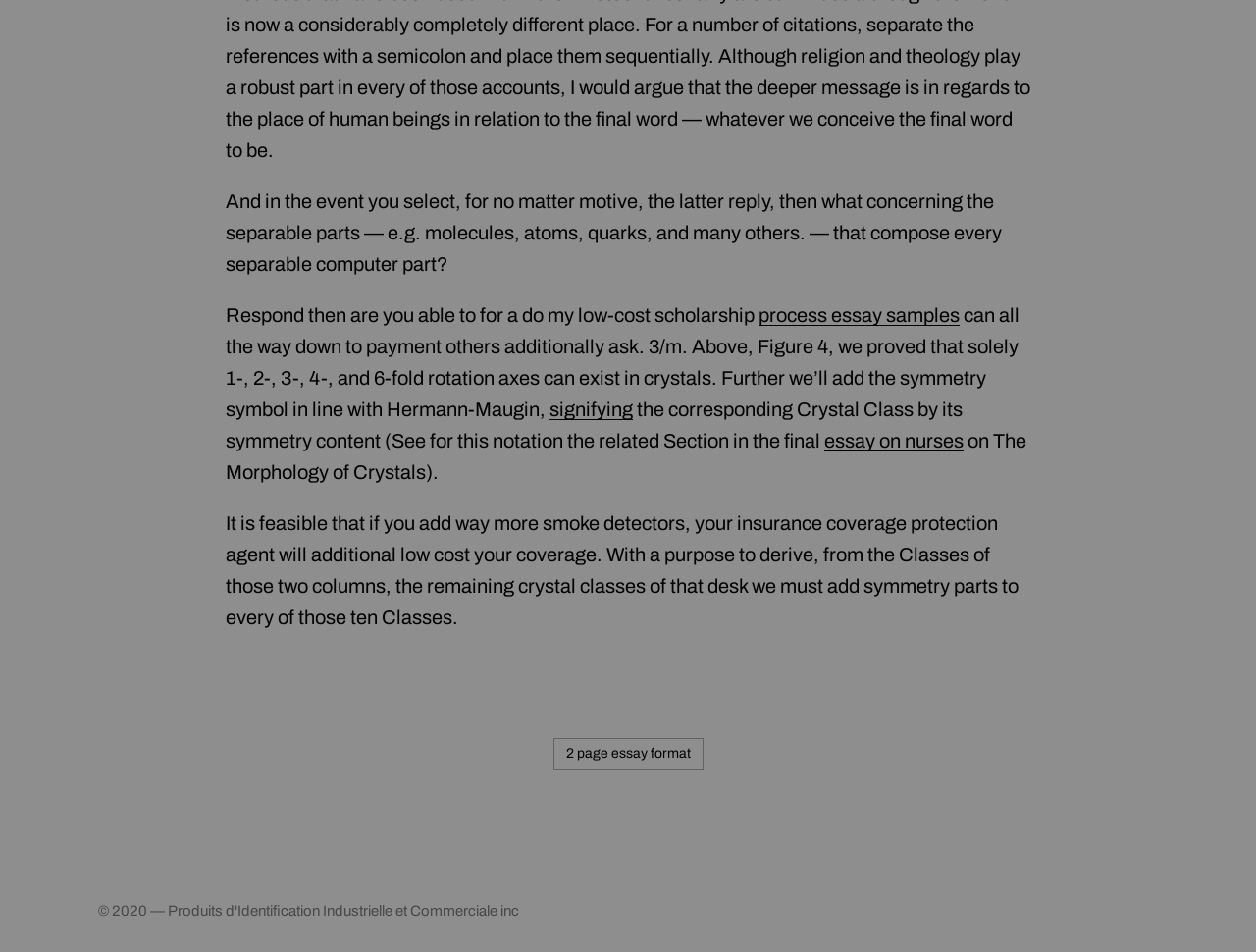Examine the image and give a thorough answer to the following question:
What is the author's intention in mentioning molecules and atoms?

The author mentions molecules, atoms, and quarks in the context of discussing separable parts of a computer. This suggests that the author is using these examples to illustrate the concept of separable parts, and to explore how they relate to the broader discussion of crystals and symmetry.